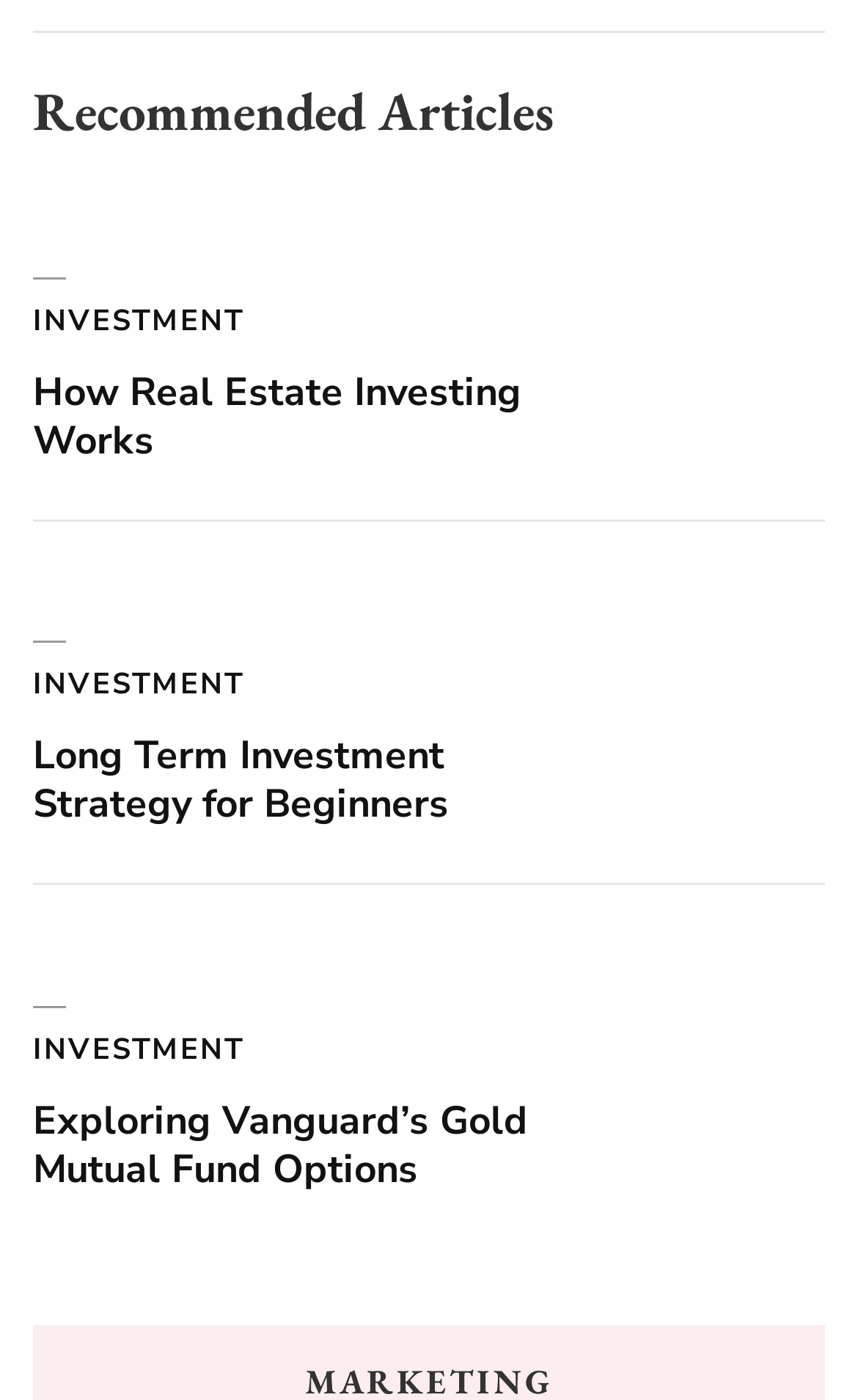Return the bounding box coordinates of the UI element that corresponds to this description: "Investment". The coordinates must be given as four float numbers in the range of 0 and 1, [left, top, right, bottom].

[0.038, 0.736, 0.285, 0.767]